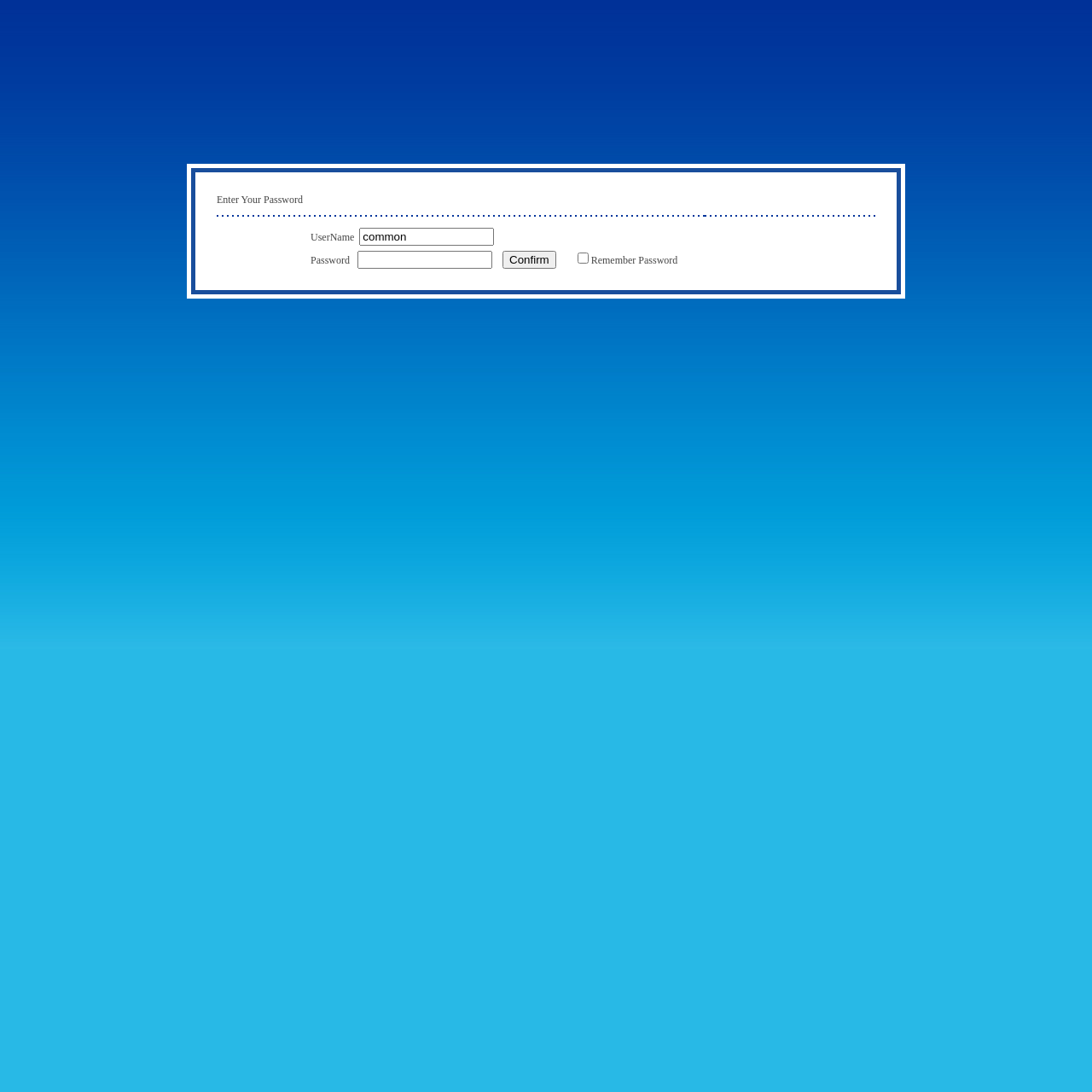What is the button below the password field for?
Look at the screenshot and provide an in-depth answer.

The button below the password field is for the user to confirm their login credentials, as indicated by the button's text 'Confirm'.